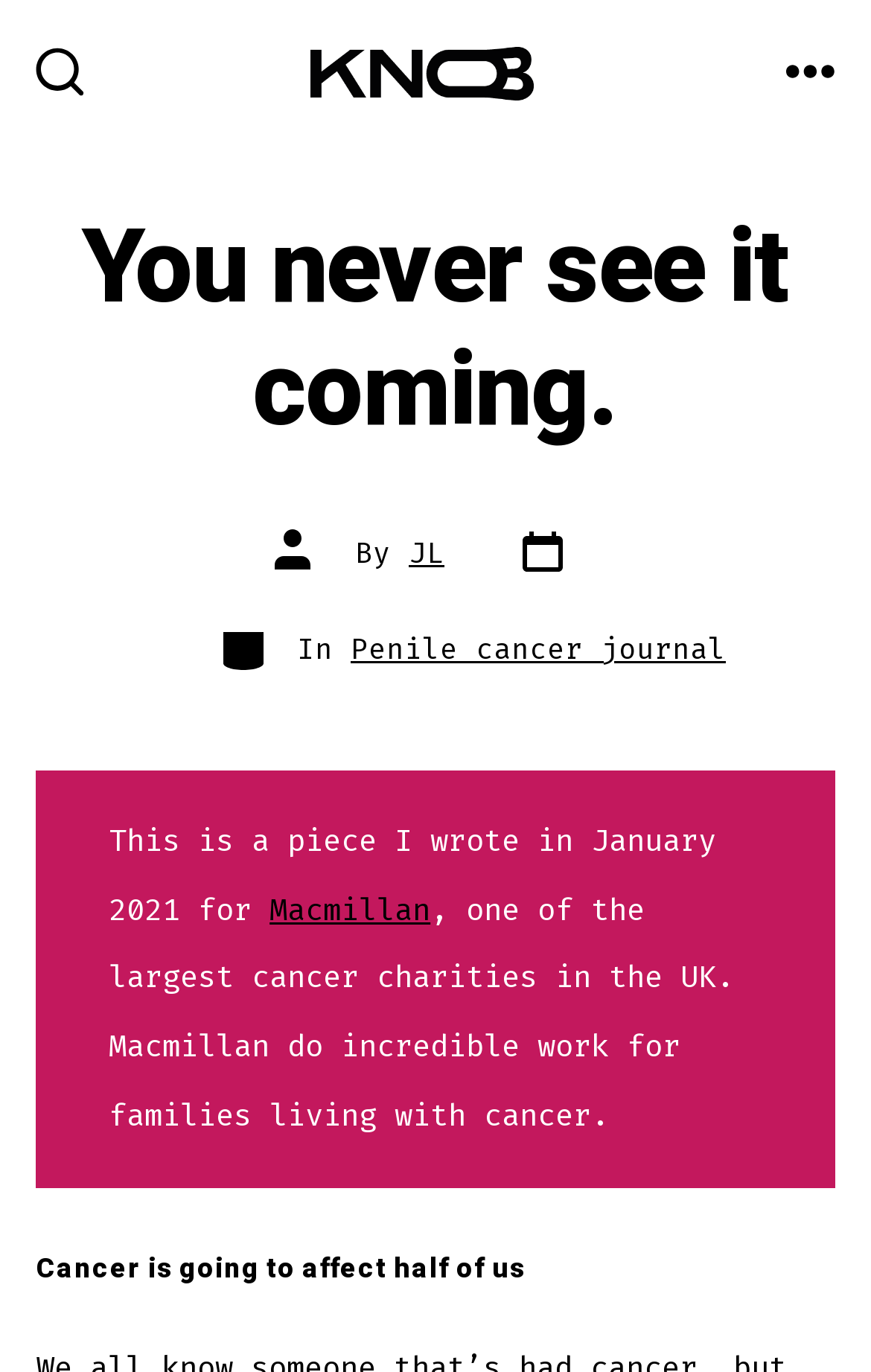Please locate and retrieve the main header text of the webpage.

You never see it coming.